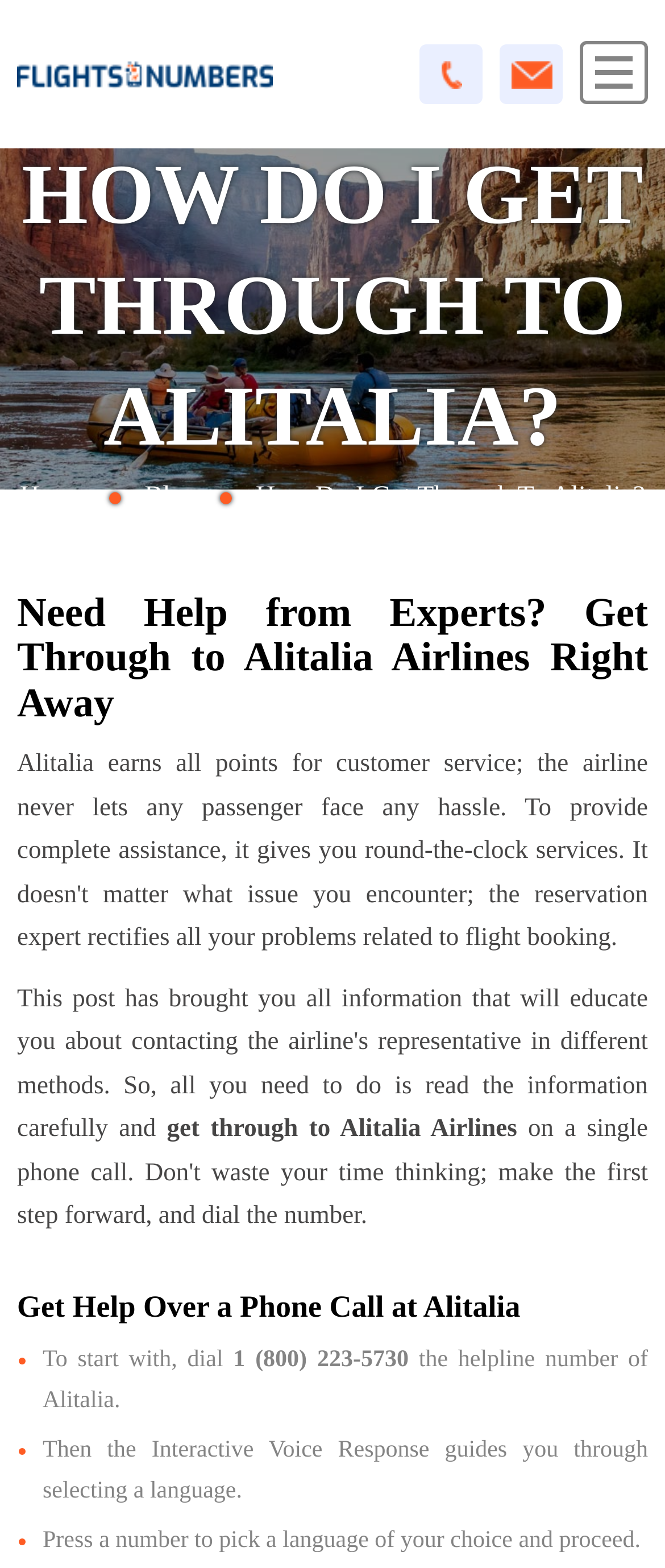How many steps are involved in getting through to Alitalia Airlines?
Kindly offer a comprehensive and detailed response to the question.

The webpage provides a step-by-step guide on how to get through to Alitalia Airlines, and there are three steps involved: dialing the helpline number, selecting a language through the Interactive Voice Response, and pressing a number to pick a language of your choice and proceed.